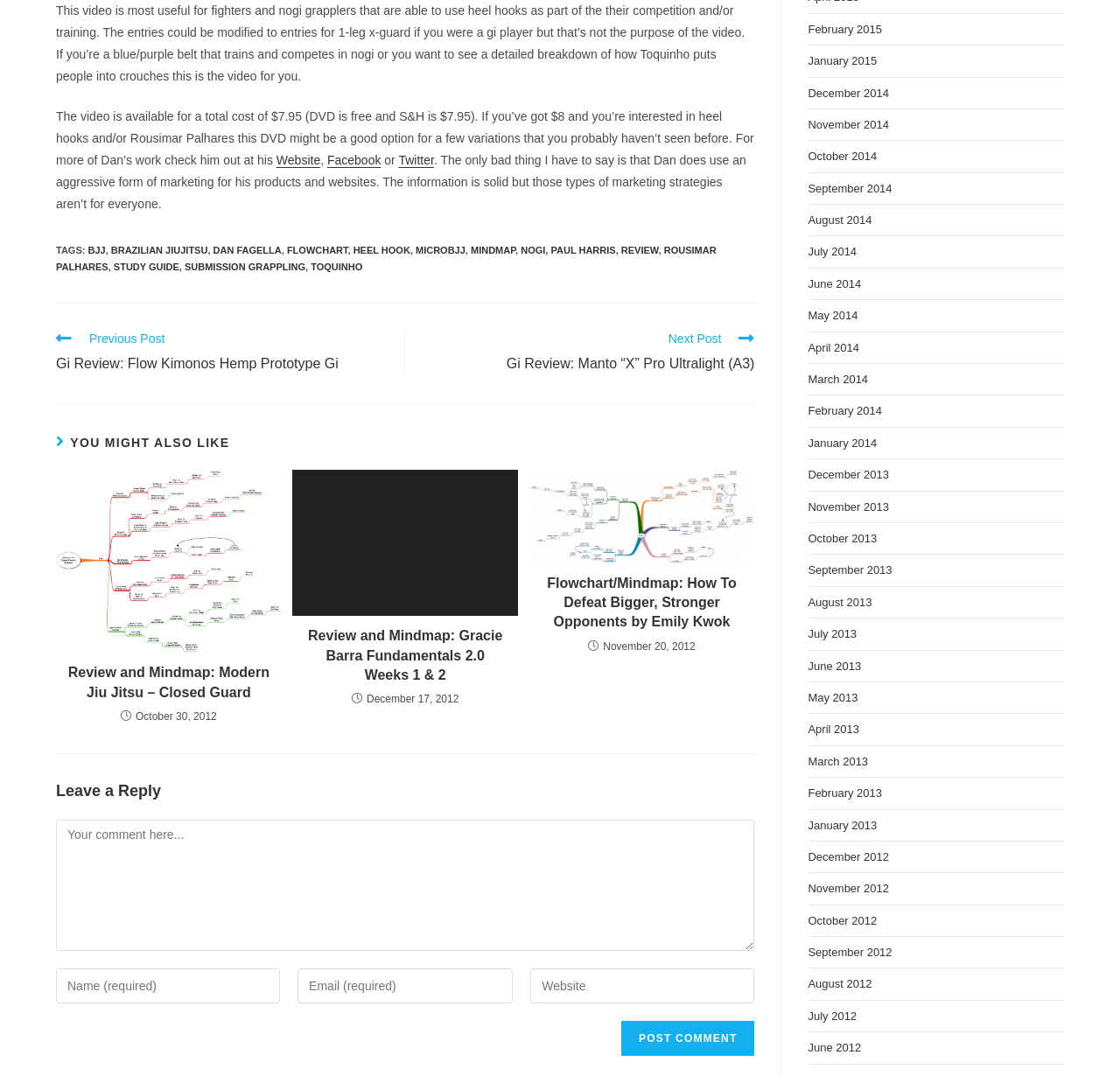Locate the bounding box coordinates of the clickable element to fulfill the following instruction: "Read more articles". Provide the coordinates as four float numbers between 0 and 1 in the format [left, top, right, bottom].

[0.05, 0.281, 0.674, 0.35]